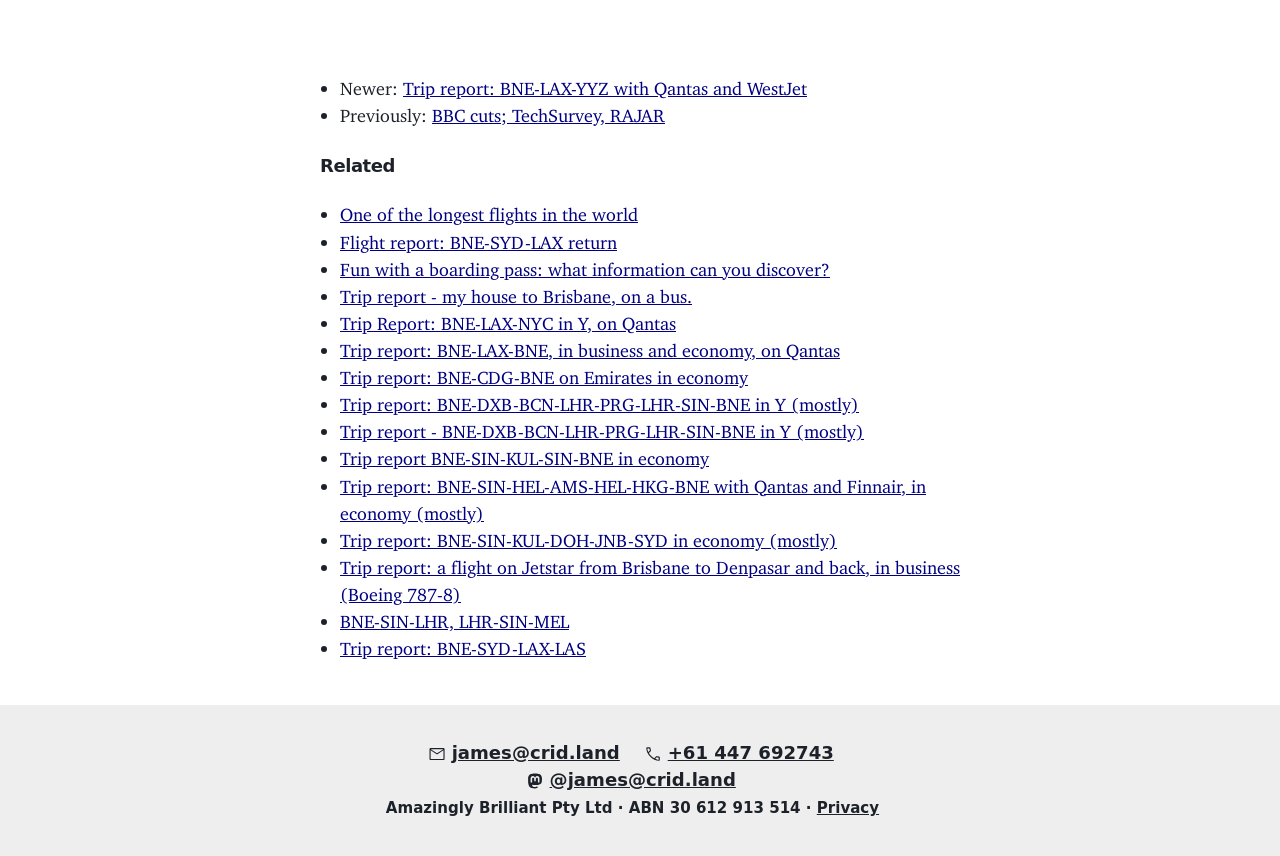Extract the bounding box of the UI element described as: "BNE-SIN-LHR, LHR-SIN-MEL".

[0.266, 0.713, 0.445, 0.729]